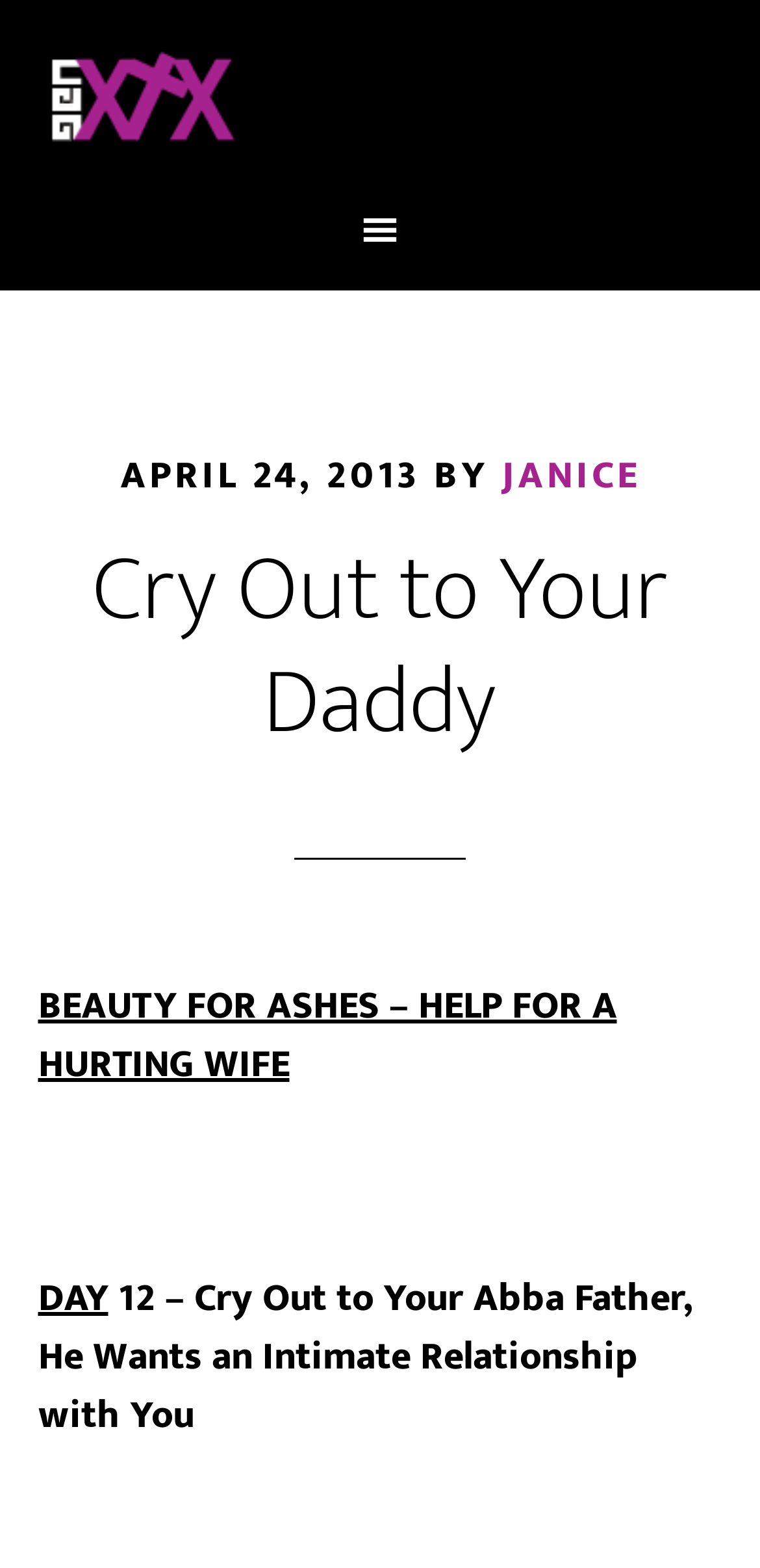Please give a succinct answer using a single word or phrase:
What is the day number mentioned in the webpage?

12